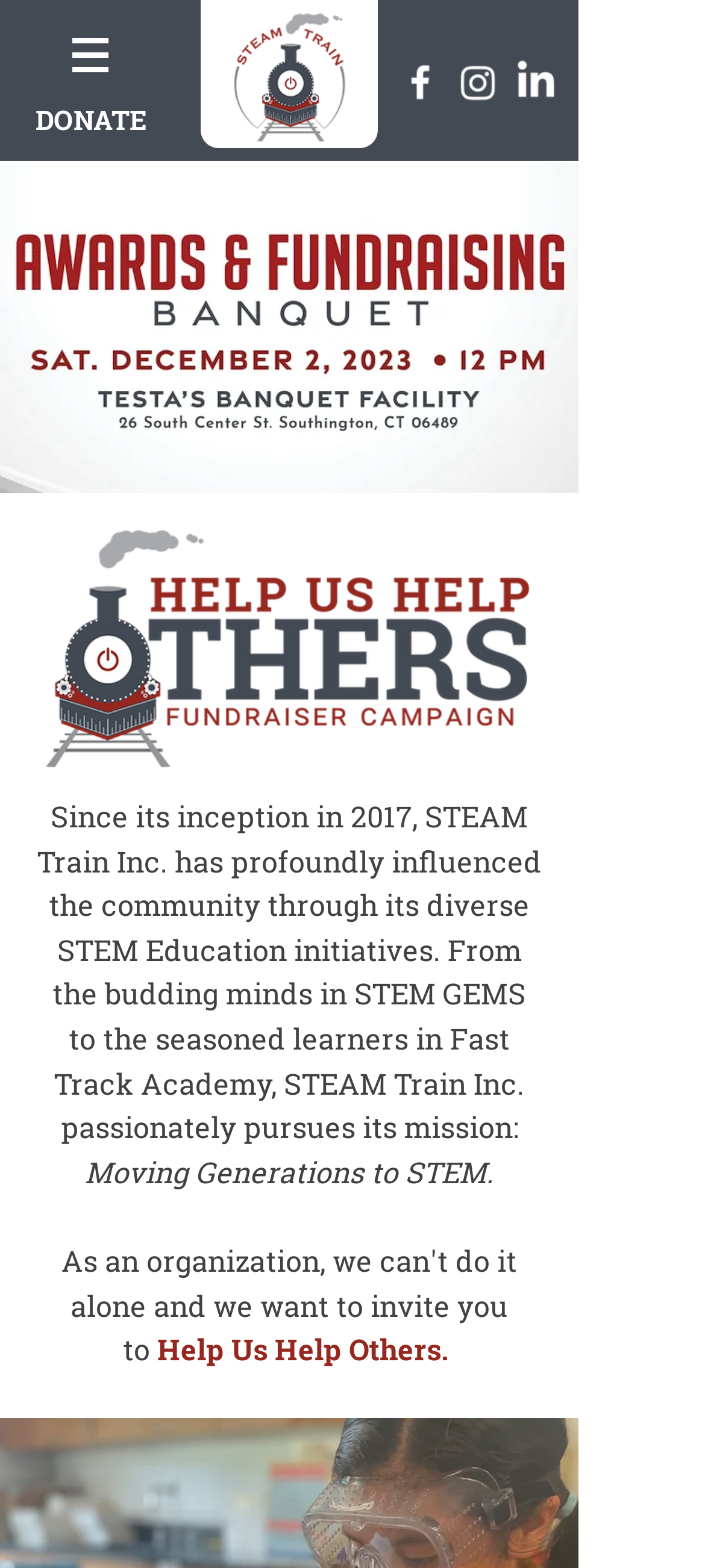Explain the webpage's design and content in an elaborate manner.

The webpage appears to be a fundraising event page for STEAM Train Inc., a non-profit organization focused on STEM education. At the top left corner, there is a "DONATE" link. Below it, there is a social bar with links to Facebook, Instagram, and LinkedIn, each represented by their respective icons.

To the right of the social bar, there is a navigation menu labeled "Site" with a dropdown button. The button has an image of a hamburger menu.

In the center of the page, there is a large logo of STEAM Train Inc., with an image of a fundraiser banquet slider below it. The logo is surrounded by text that describes the organization's mission and impact on the community. The text explains that STEAM Train Inc. has been influencing the community through its STEM education initiatives since 2017, with programs such as STEM GEMS and Fast Track Academy.

Below the logo, there is a tagline "Moving Generations to STEM." Further down, there is a heading "Help Us Help Others" followed by a period. The text is arranged in a hierarchical structure, with the main heading at the top and the subheadings and descriptions below it.

There are a total of 5 images on the page, including the social media icons, the navigation menu button, the STEAM Train Inc. logo, the fundraiser banquet slider, and another image of a fundraiser logo.